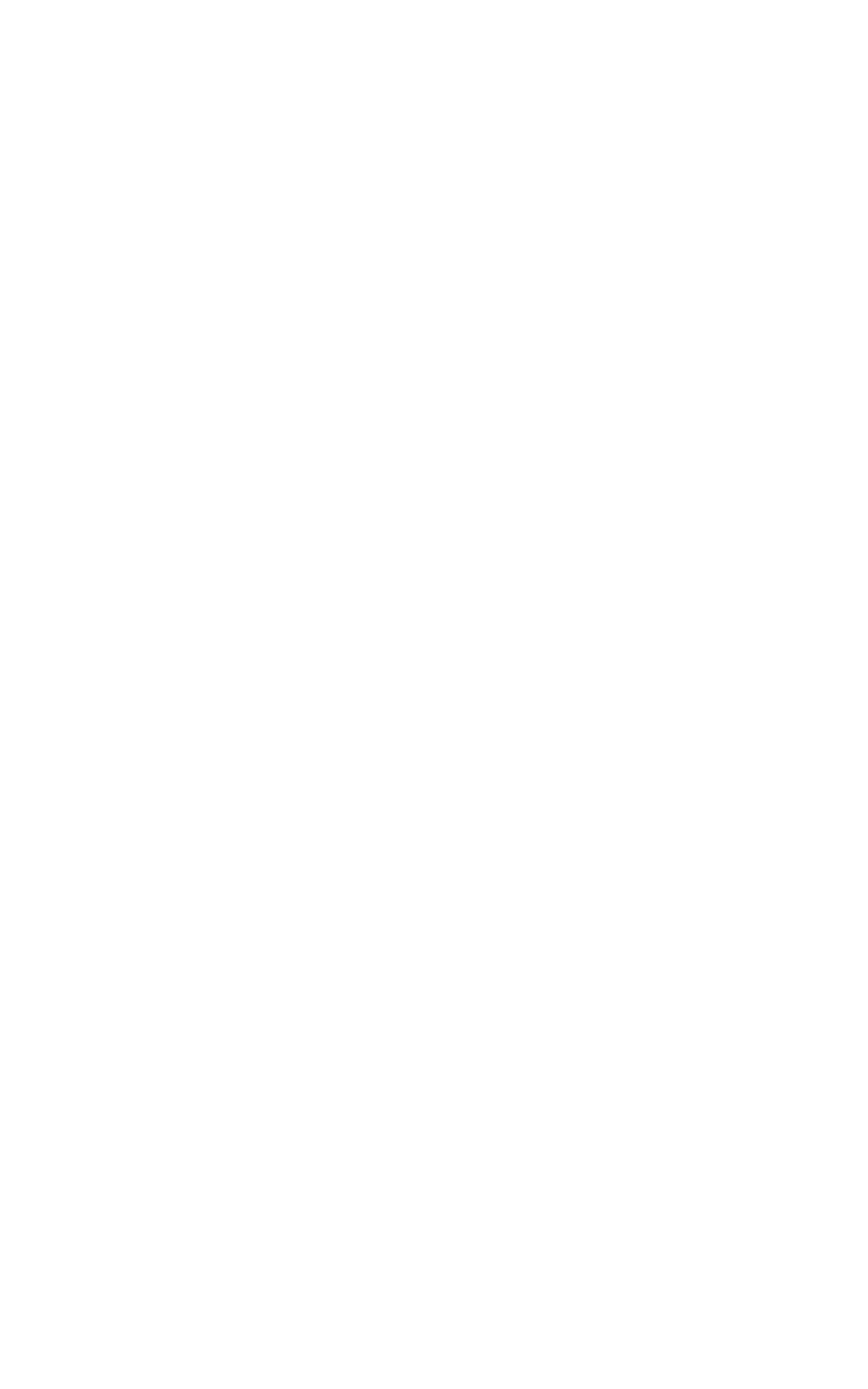What is Robbie doing in 2024?
Observe the image and answer the question with a one-word or short phrase response.

Feature artist on PBR events